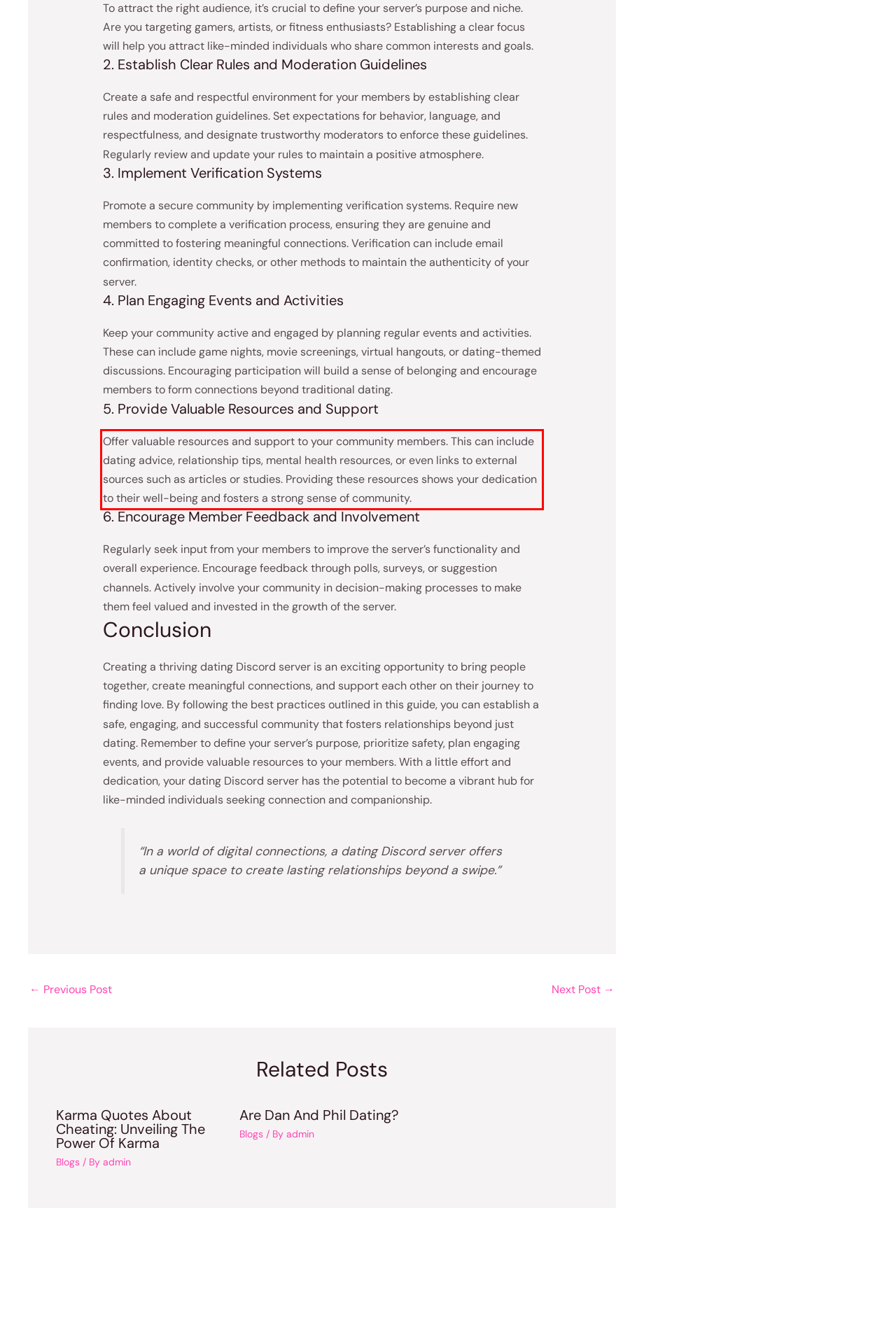Analyze the screenshot of the webpage that features a red bounding box and recognize the text content enclosed within this red bounding box.

Offer valuable resources and support to your community members. This can include dating advice, relationship tips, mental health resources, or even links to external sources such as articles or studies. Providing these resources shows your dedication to their well-being and fosters a strong sense of community.